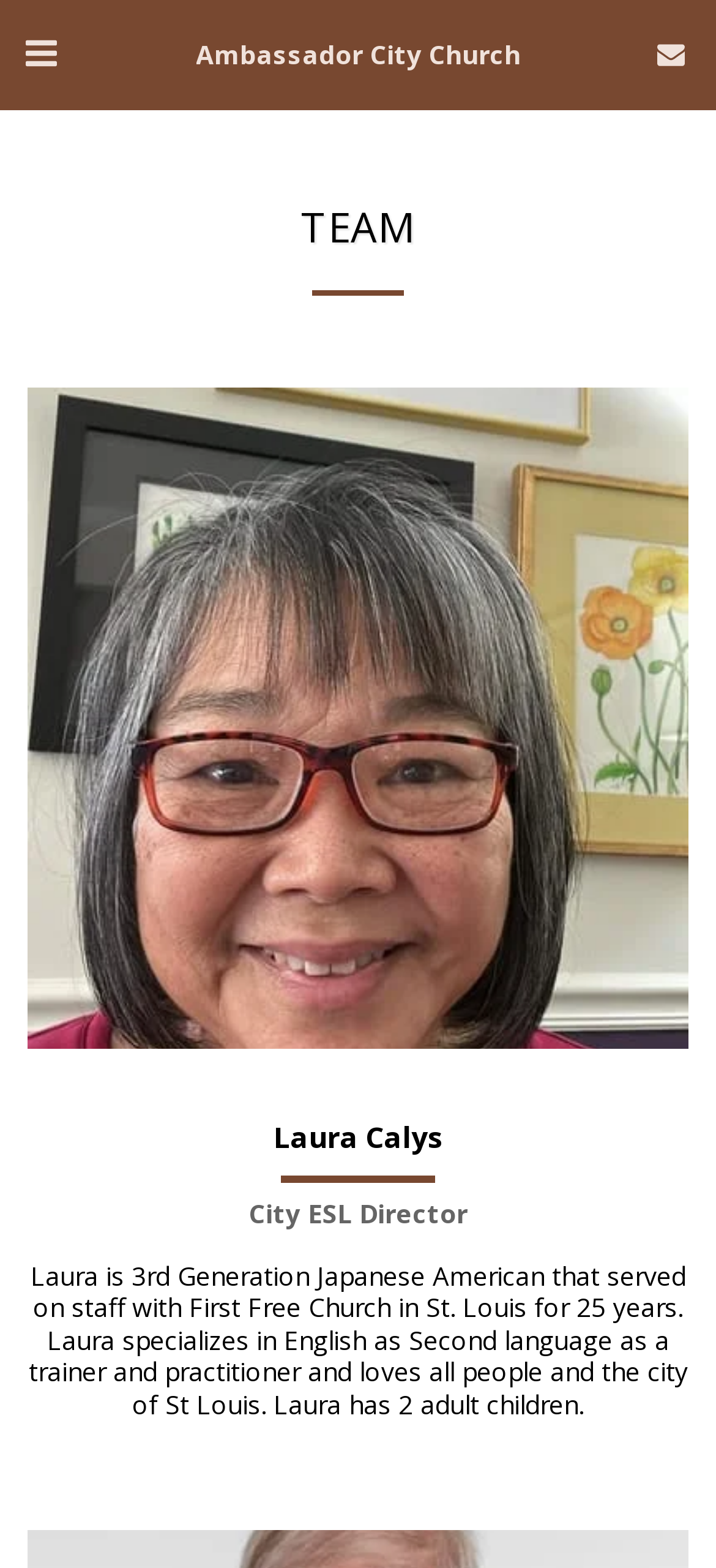From the webpage screenshot, identify the region described by Ambassador City Church. Provide the bounding box coordinates as (top-left x, top-left y, bottom-right x, bottom-right y), with each value being a floating point number between 0 and 1.

[0.235, 0.0, 0.765, 0.069]